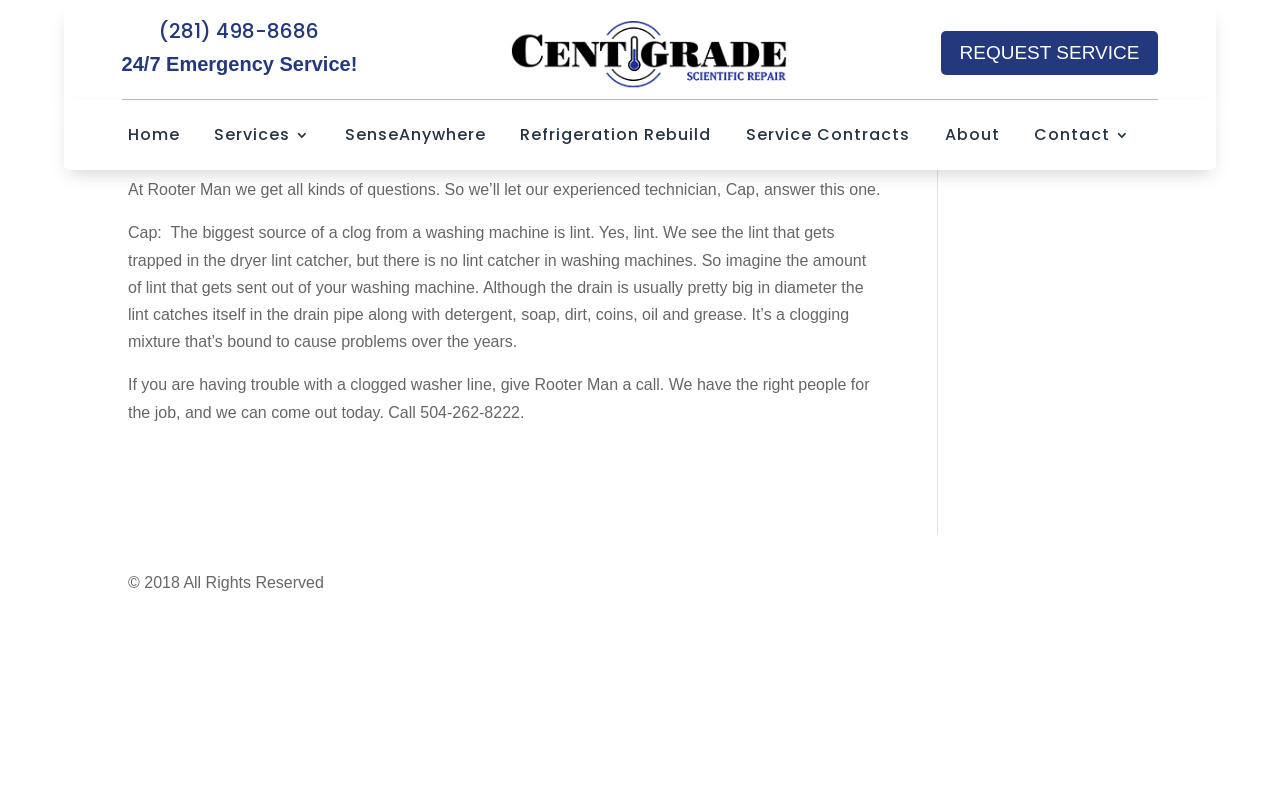Determine the bounding box coordinates for the clickable element required to fulfill the instruction: "Request a service". Provide the coordinates as four float numbers between 0 and 1, i.e., [left, top, right, bottom].

[0.735, 0.039, 0.905, 0.093]